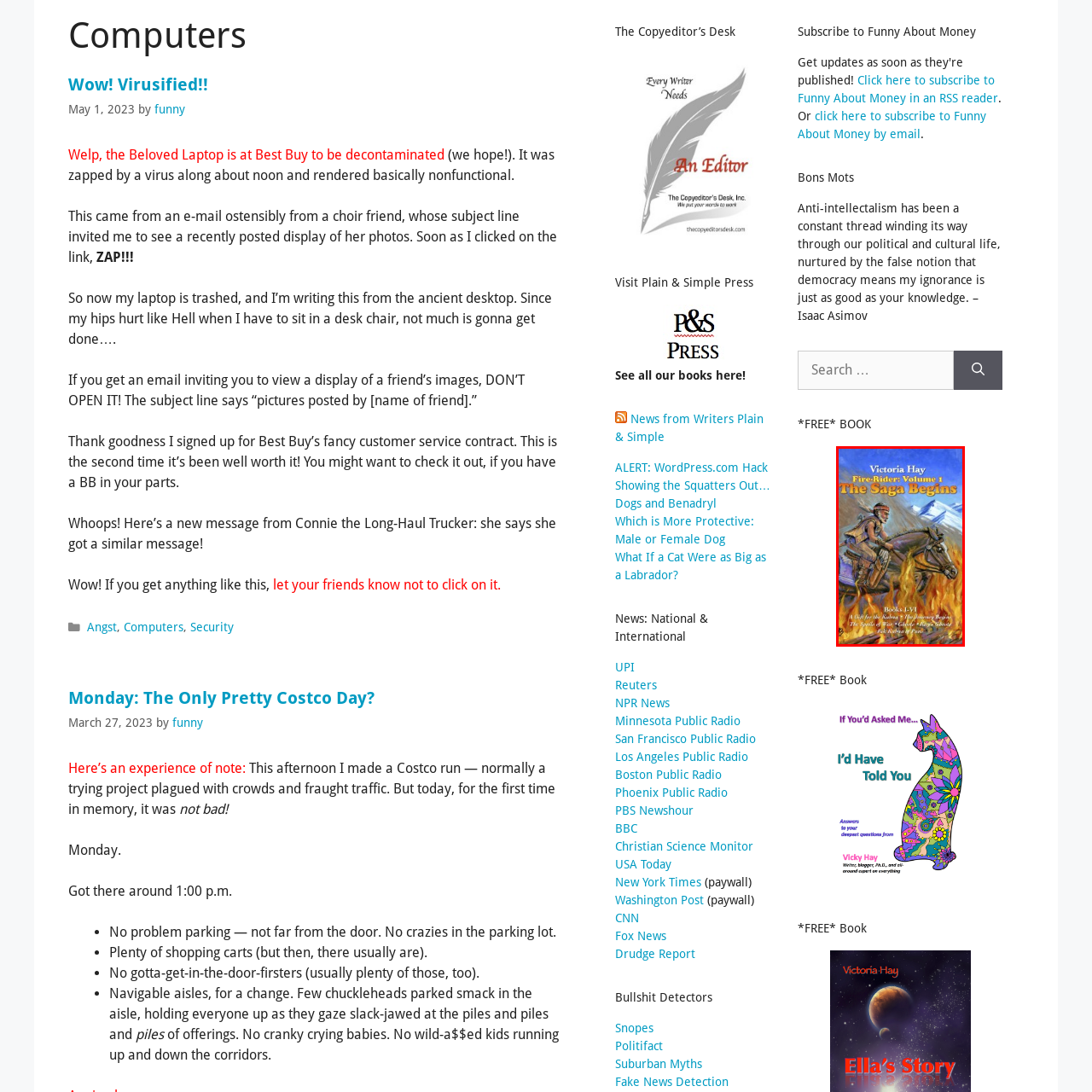Analyze and describe the image content within the red perimeter in detail.

The image features the book cover of "Fire-Rider: Volume 1 The Saga Begins" by Victoria Hay. It showcases a dynamic scene with a lone rider on horseback, gripping a spear, as they navigate through flames and rugged terrain. The rider, clad in traditional attire, exemplifies bravery and determination amidst the chaos of fire, symbolizing the conflict and adventure within the narrative. In the background, a majestic mountain range adds depth to the dramatic setting, while the vibrant colors of the flames contrast against the cool blue sky, enhancing the visual impact. The title is bold and prominently placed at the top, capturing the essence of epic storytelling. Beneath the title, the text "Books I-VI" hints at a larger saga, enticing readers with a promise of an expansive narrative journey.